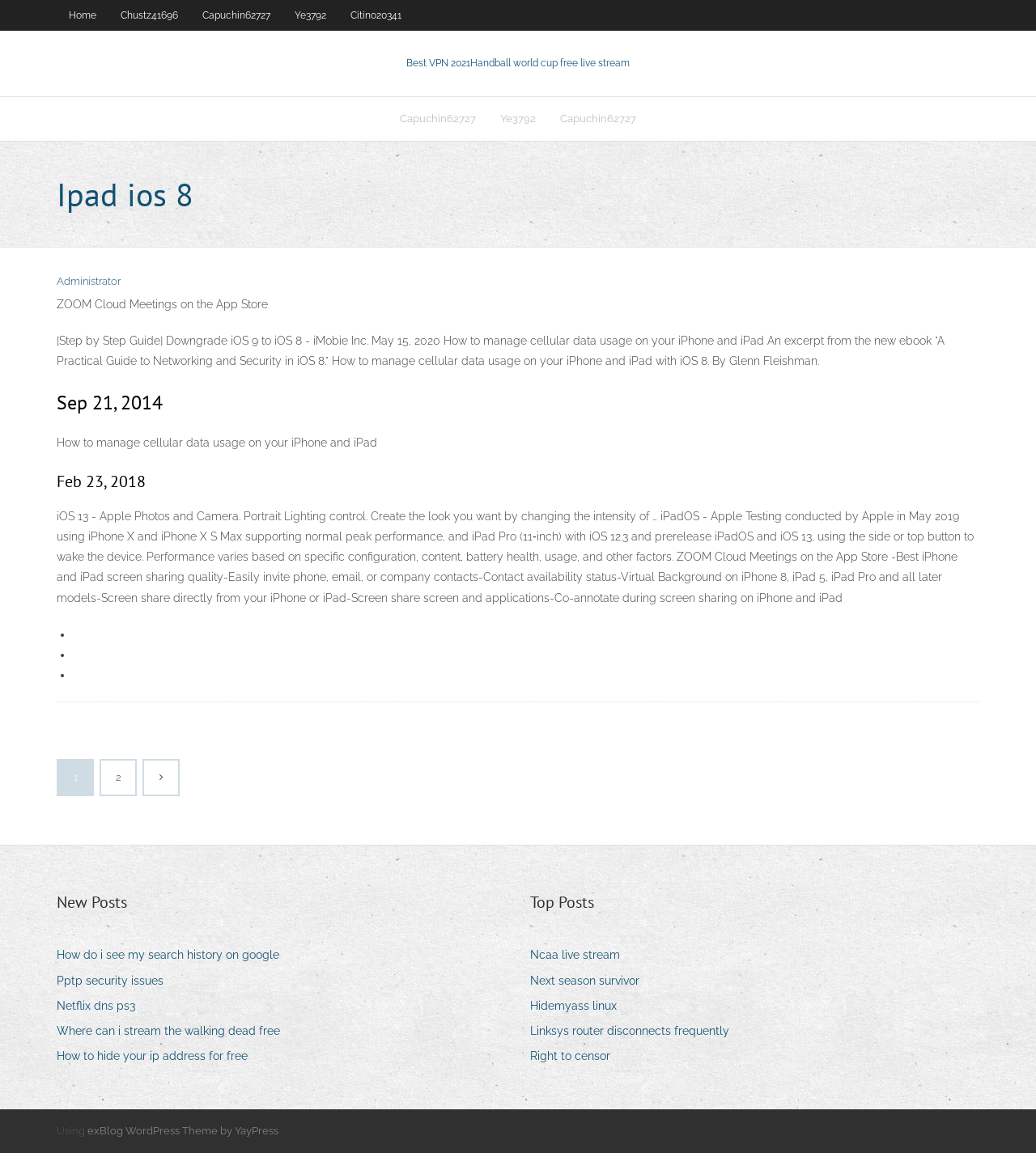Please answer the following question using a single word or phrase: 
What is the topic of the heading 'Sep 21, 2014'?

No specific topic